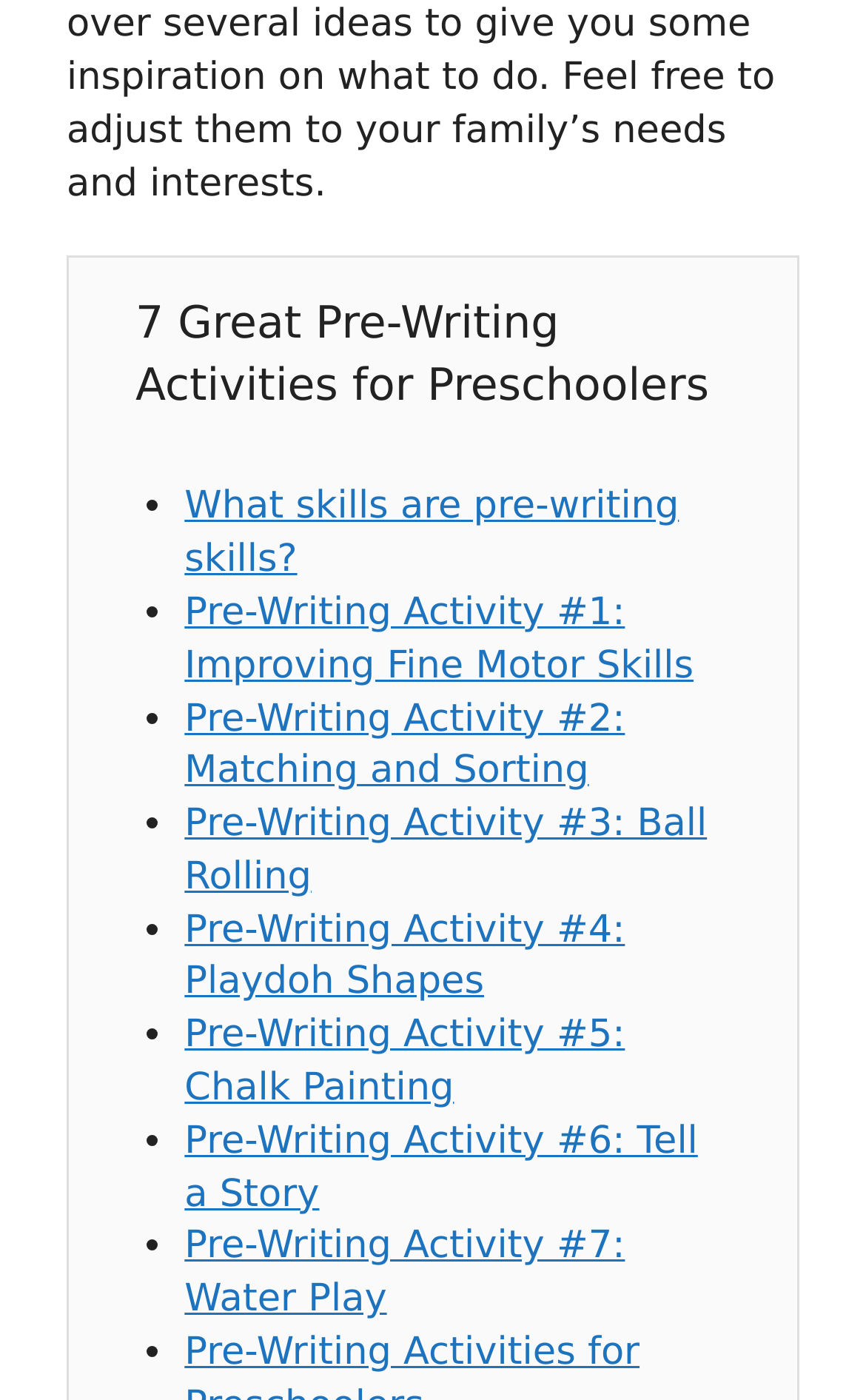Please examine the image and provide a detailed answer to the question: How many pre-writing activities are listed?

The webpage lists 7 pre-writing activities for preschoolers, which are numbered from 1 to 7 and include activities such as improving fine motor skills, matching and sorting, and chalk painting.